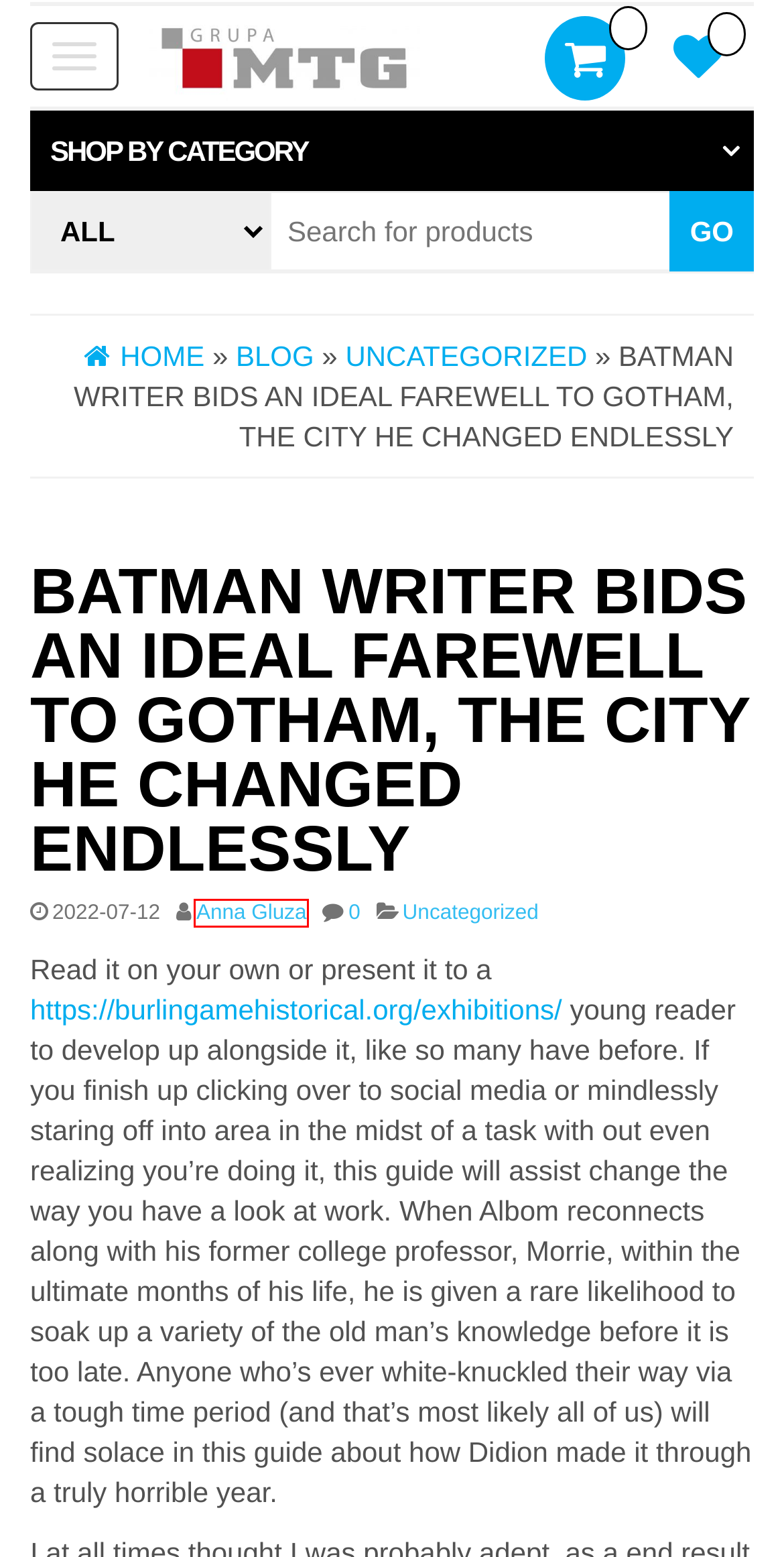Examine the screenshot of the webpage, which has a red bounding box around a UI element. Select the webpage description that best fits the new webpage after the element inside the red bounding box is clicked. Here are the choices:
A. A Personal Essay On The Position Of The Nurse – Wypożyczamy wszystko
B. Wypożyczamy wszystko
C. Anna Gluza – Wypożyczamy wszystko
D. Faculty Essay Man – Wypożyczamy wszystko
E. Uncategorized – Wypożyczamy wszystko
F. Obserwowane – Wypożyczamy wszystko
G. Free Responsive WordPress Themes - Themes4WP
H. Koszyk – Wypożyczamy wszystko

C